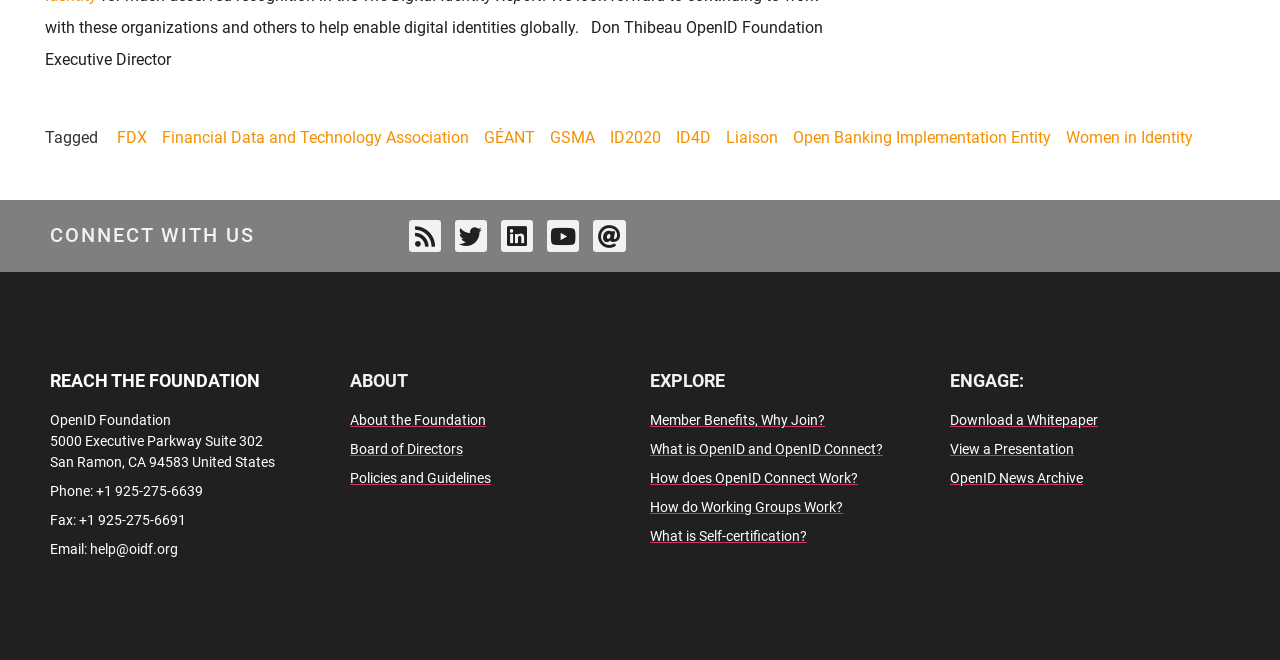Provide a single word or phrase answer to the question: 
How many social media links are there?

5